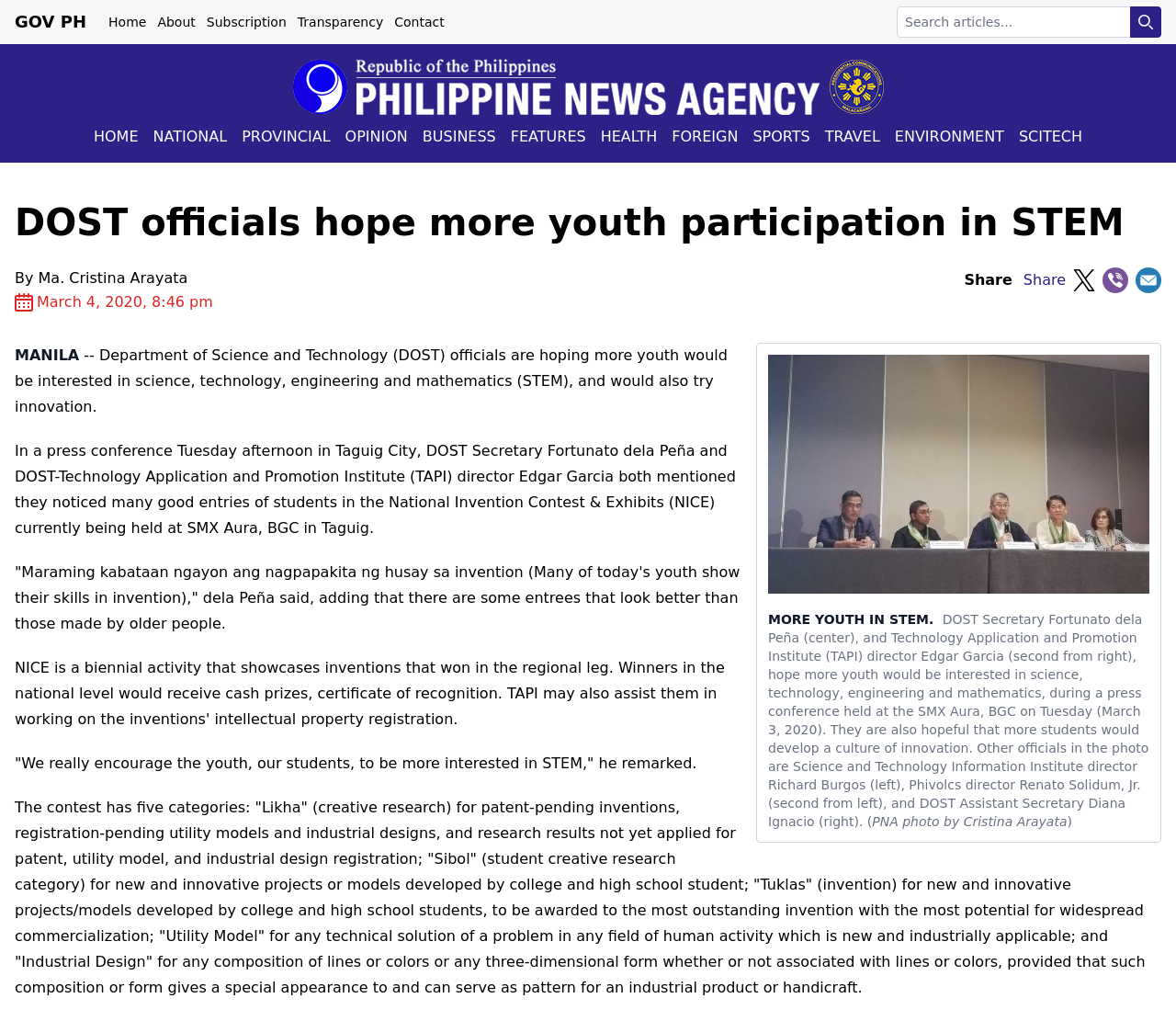Please provide a comprehensive answer to the question based on the screenshot: What is the name of the DOST Secretary mentioned in the article?

The article mentions 'DOST Secretary Fortunato dela Peña' in the second paragraph, indicating that the DOST Secretary being referred to is Fortunato dela Peña.